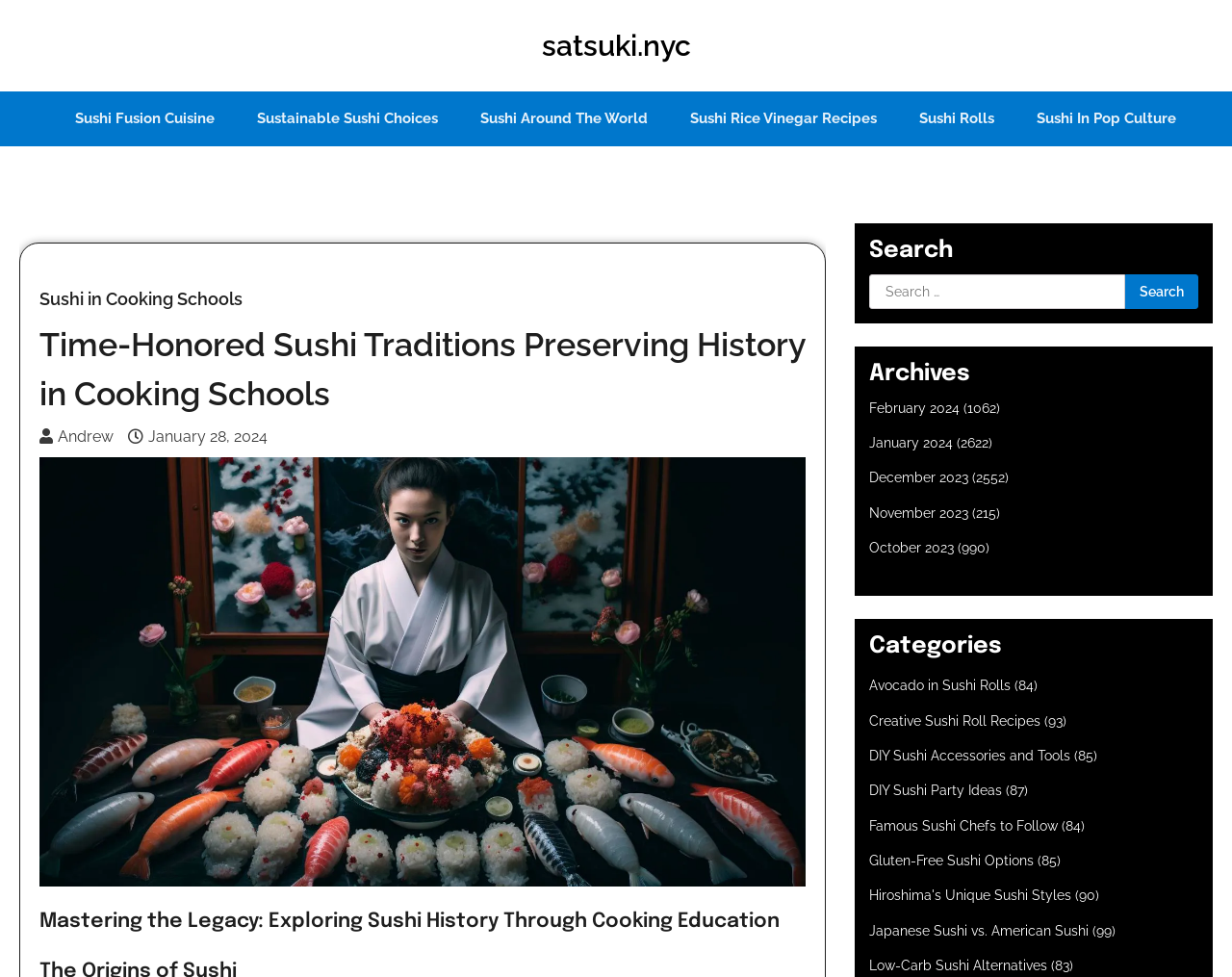Predict the bounding box for the UI component with the following description: "satsuki.nyc".

[0.439, 0.03, 0.561, 0.064]